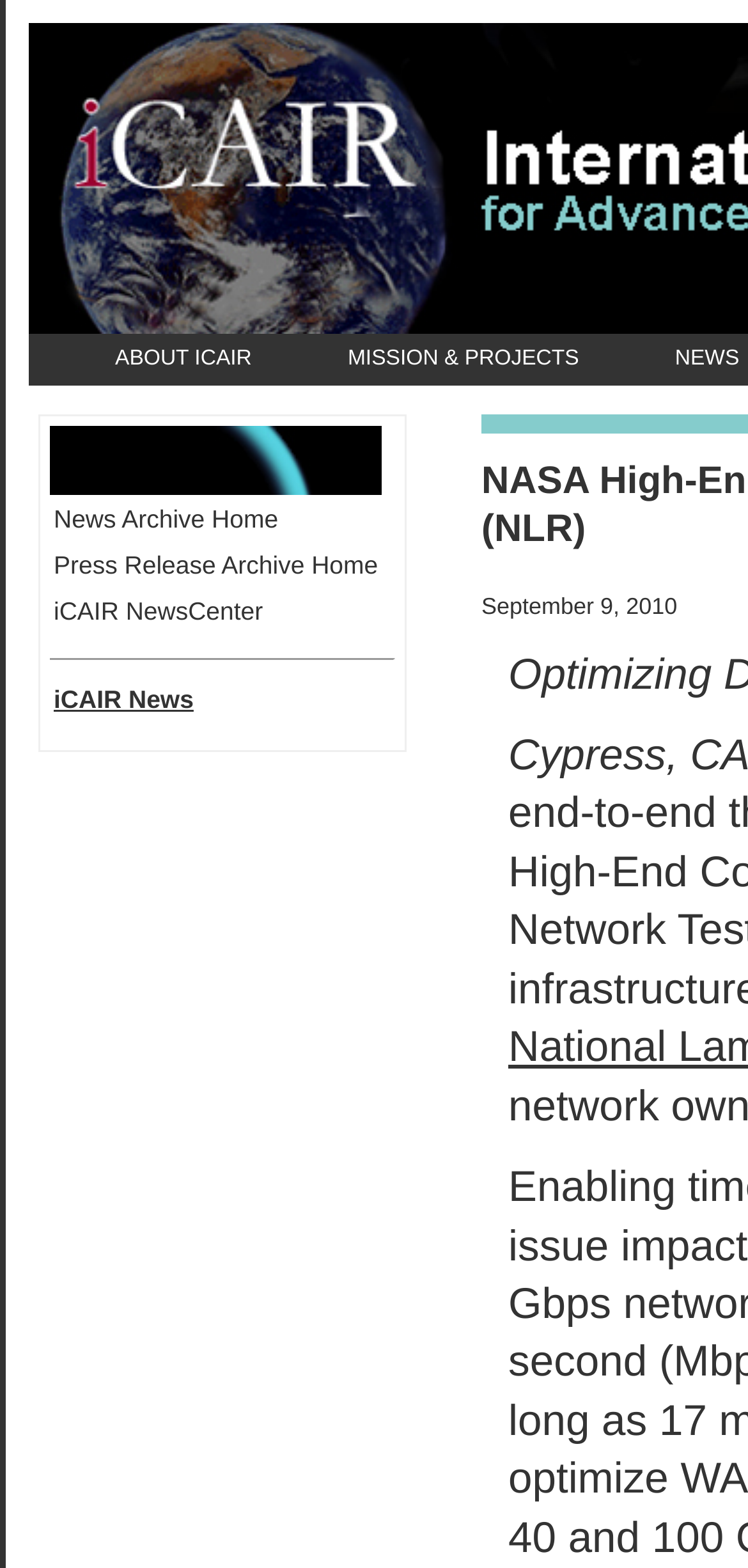Give a one-word or short phrase answer to this question: 
What is the orientation of the separator?

horizontal